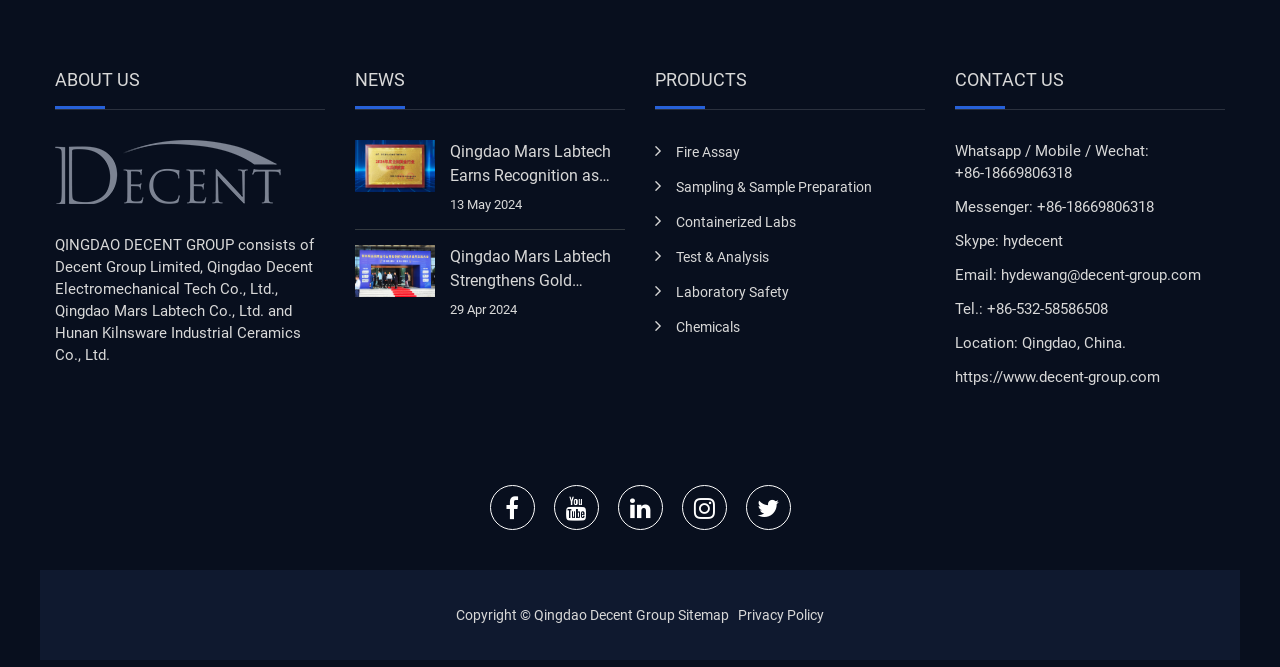Locate the bounding box coordinates of the area where you should click to accomplish the instruction: "Contact us through Whatsapp or mobile".

[0.746, 0.242, 0.838, 0.275]